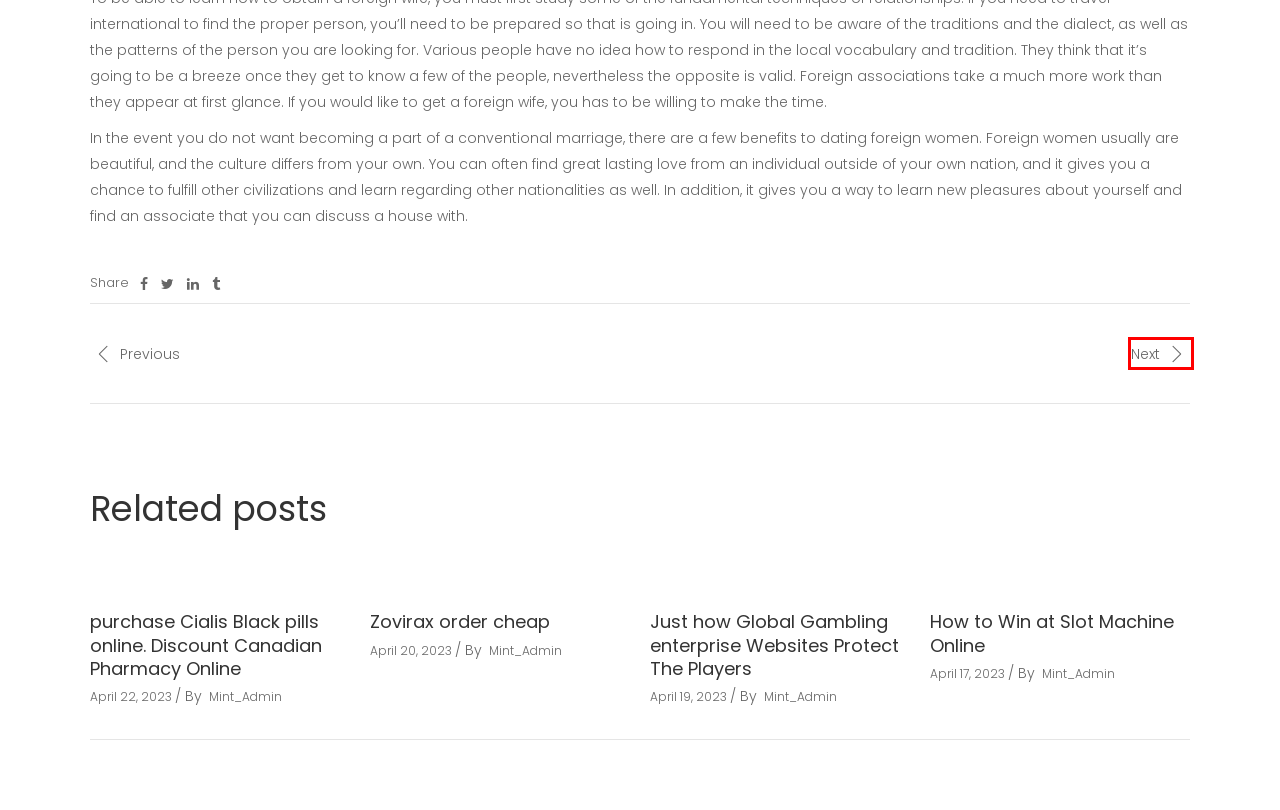Given a webpage screenshot with a UI element marked by a red bounding box, choose the description that best corresponds to the new webpage that will appear after clicking the element. The candidates are:
A. Selecting Typically the Appropriate The web Poker organization Site – Mint
B. April 2023 – Mint
C. Just how Global Gambling enterprise Websites Protect The Players – Mint
D. purchase Cialis Black pills online. Discount Canadian Pharmacy Online – Mint
E. Zovirax order cheap – Mint
F. Uncategorized – Mint
G. Raging Fluff – Some sort of Very good Web site to be able to Check out Online – Mint
H. How to Win at Slot Machine Online – Mint

G